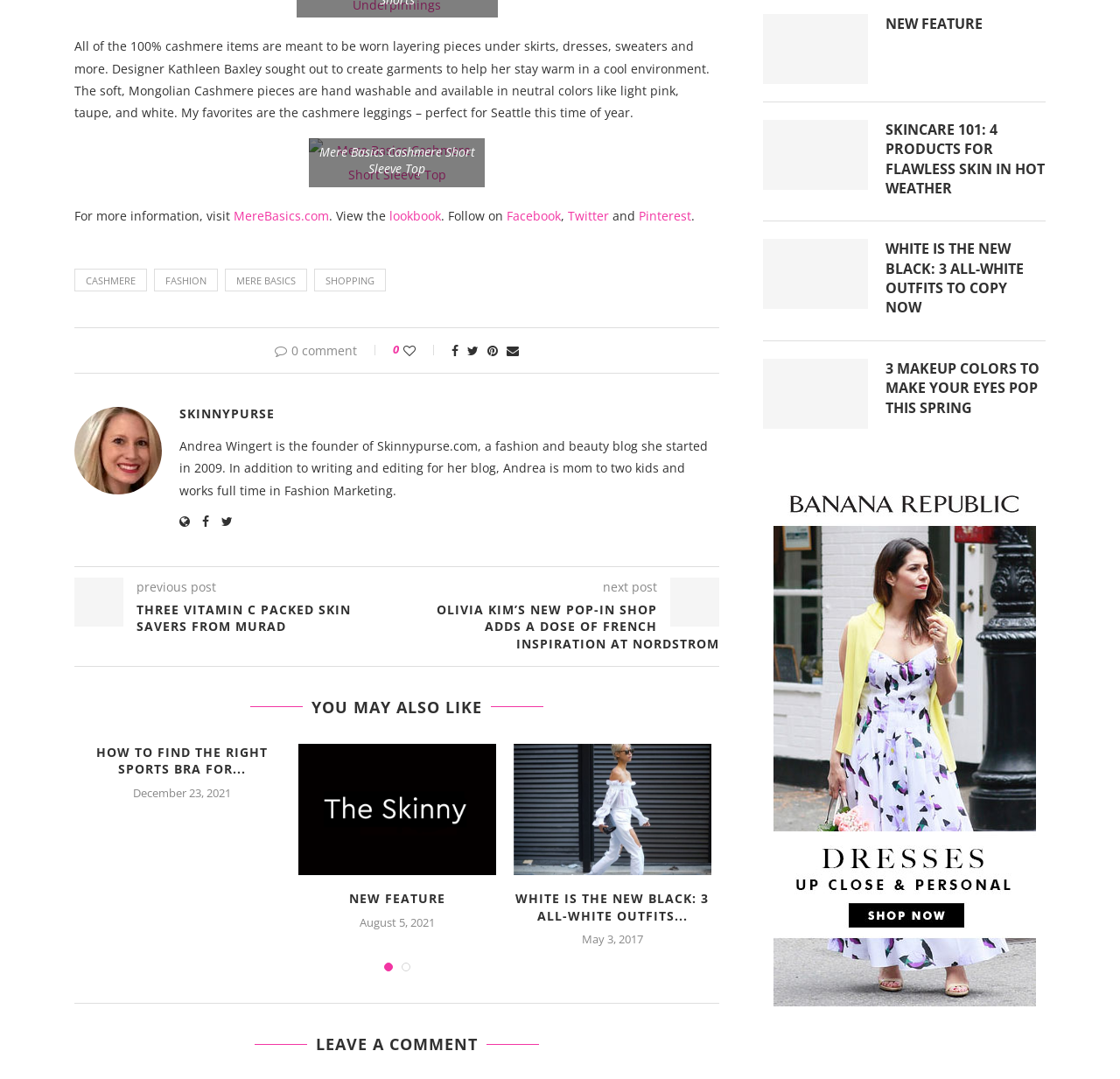Find and indicate the bounding box coordinates of the region you should select to follow the given instruction: "Subscribe to the newsletter".

None